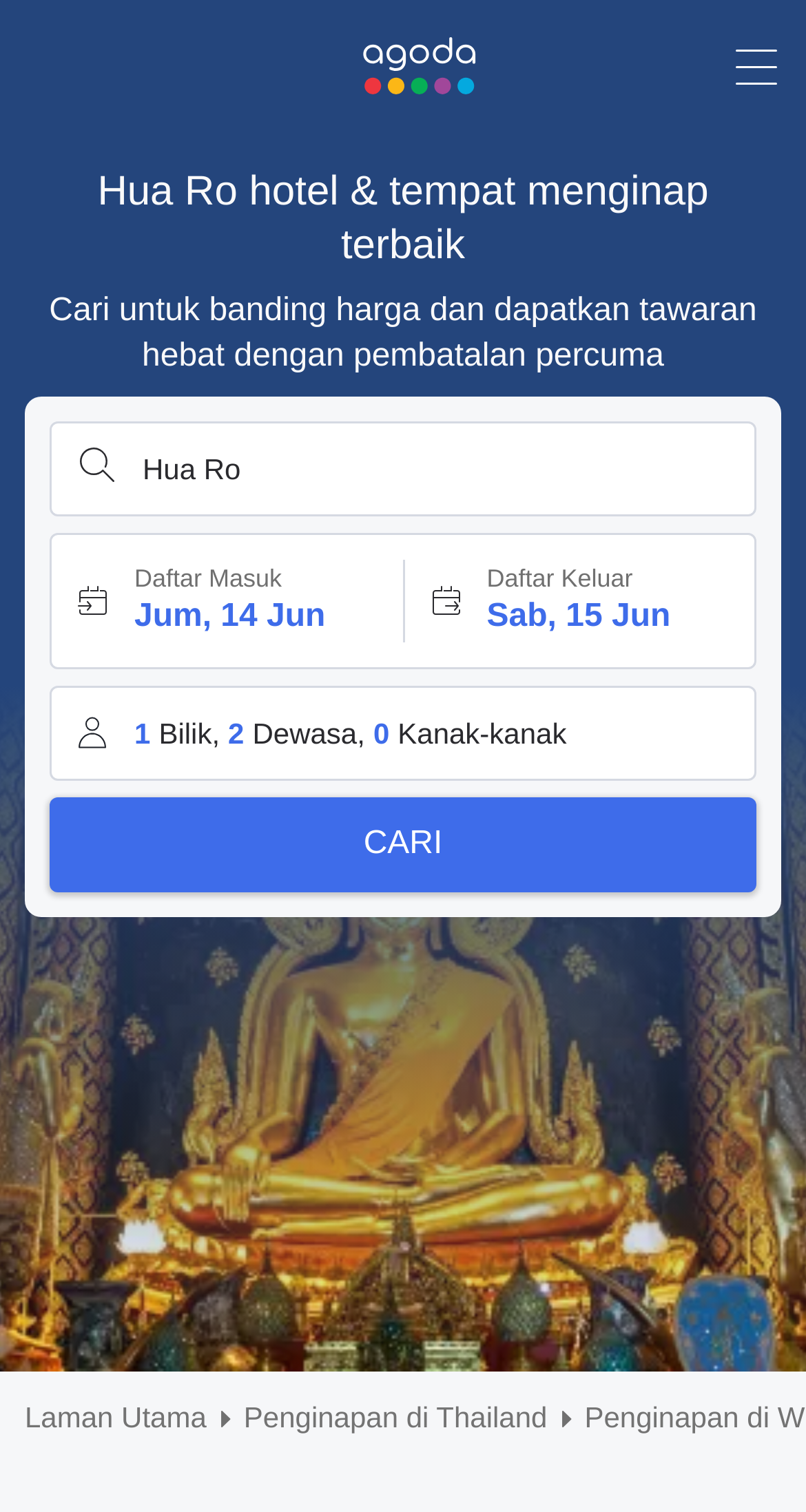What information can be searched on this website?
Craft a detailed and extensive response to the question.

Based on the webpage content, it appears that users can search for hotel prices on this website. The presence of a search bar and filters, such as dates and number of guests, suggests that users can input their search criteria to find hotels and compare prices.